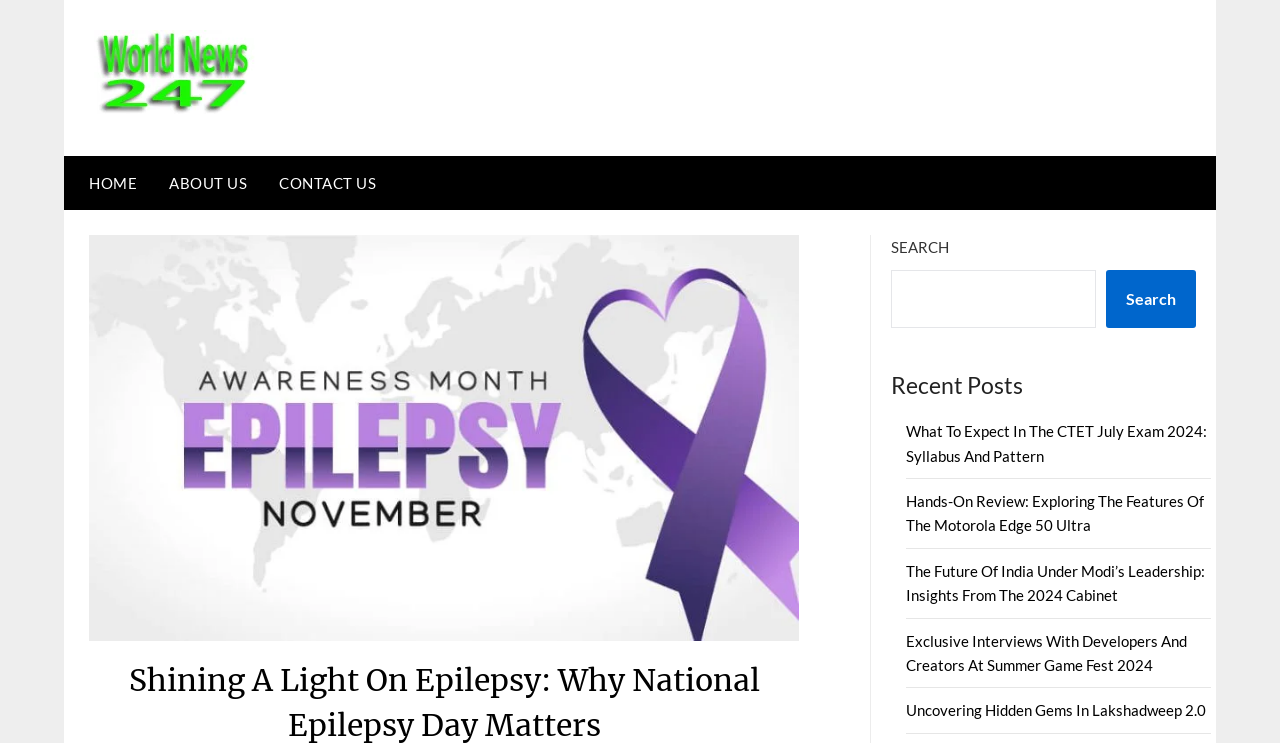Use the details in the image to answer the question thoroughly: 
What is the logo of the website?

The logo is an image element located at the top left corner of the webpage, and it is labeled as 'Web Logo-K'. This suggests that it is the logo of the website.